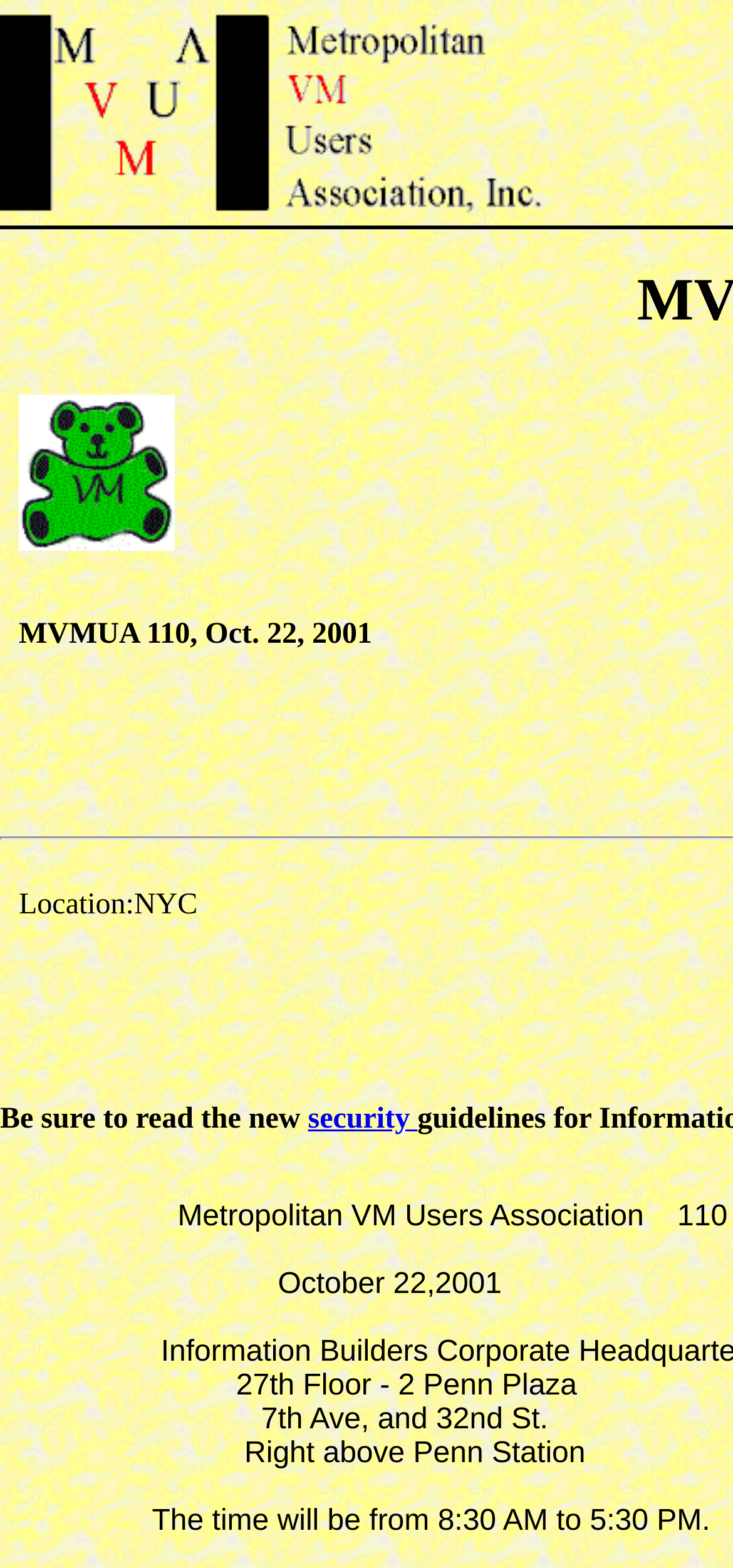What is the date mentioned on the webpage?
Please ensure your answer to the question is detailed and covers all necessary aspects.

I found the date by looking at the StaticText element with the text 'MVMUA 110, Oct. 22, 2001' at coordinates [0.026, 0.394, 0.508, 0.415]. This suggests that the date mentioned on the webpage is Oct. 22, 2001.